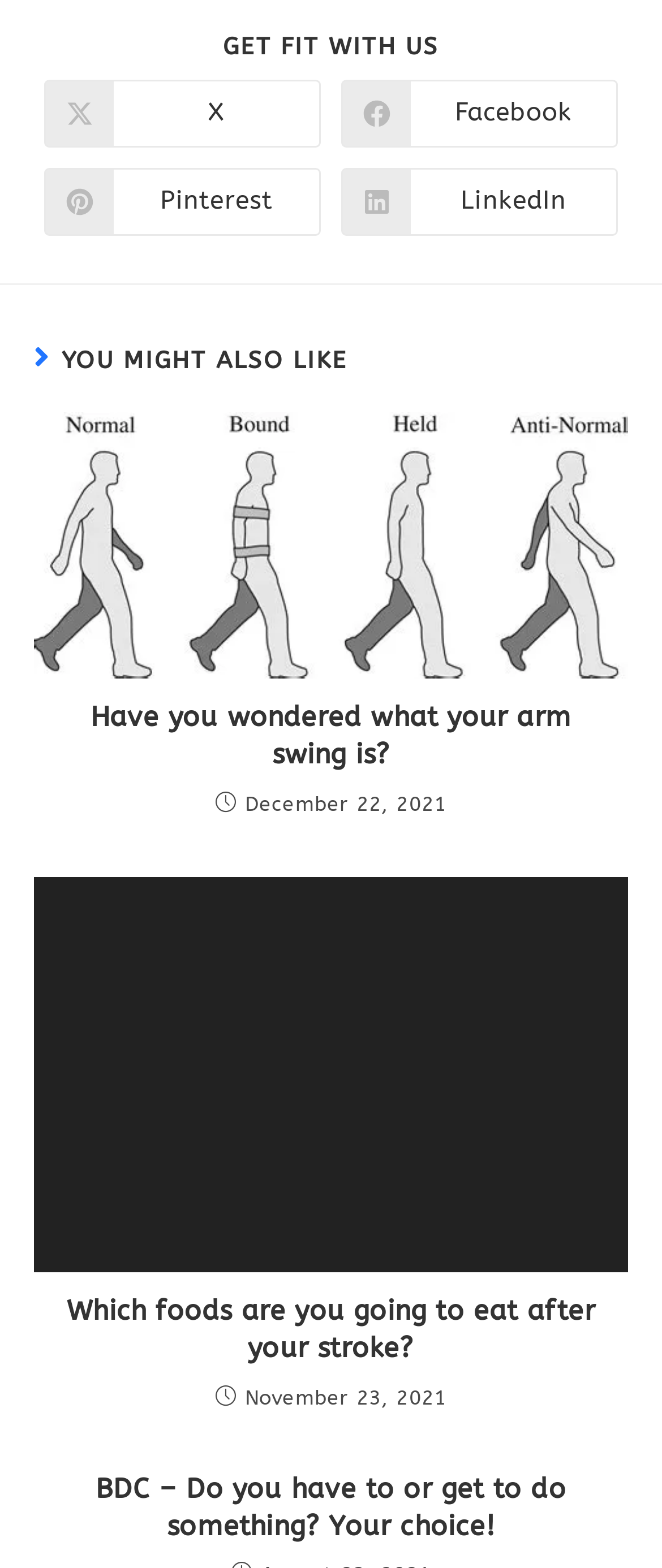How many sharing options are available?
Refer to the screenshot and respond with a concise word or phrase.

4